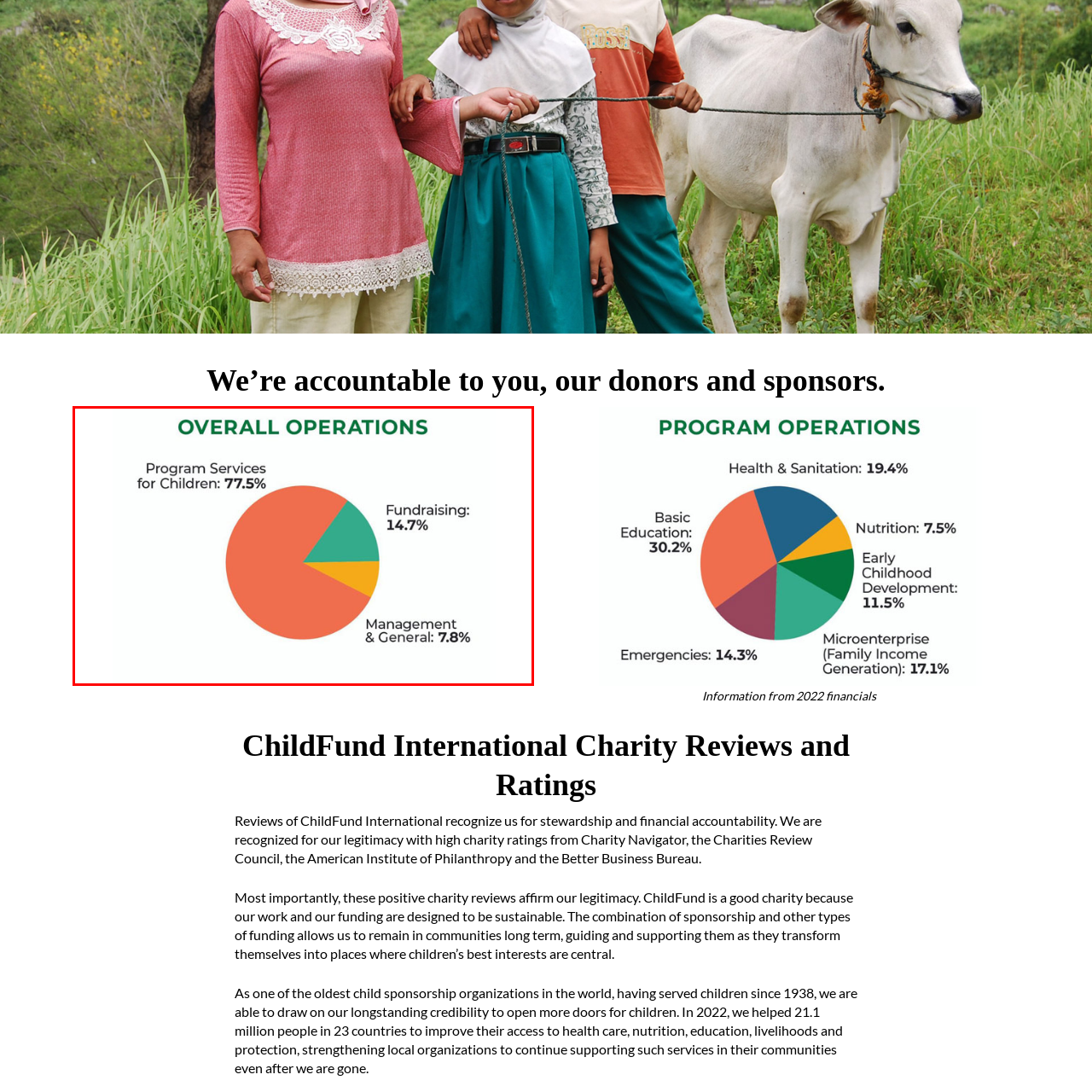Explain in detail the content of the image enclosed by the red outline.

The image titled "Overall Operations" features a pie chart that visually represents the allocation of resources within an organization, specifically highlighting its commitment to children's services. The chart indicates that a substantial 77.5% of operations are dedicated to "Program Services for Children," showcasing the organization's primary focus on direct service delivery. In contrast, 14.7% is allocated to "Fundraising," which supports efforts to secure necessary resources, while a smaller portion, 7.8%, is assigned to "Management & General," highlighting the organization’s efficient operational structure. This clear graphical representation emphasizes the organization's prioritization of funding towards impactful programs that benefit children, underscoring its accountability and commitment to stakeholders.